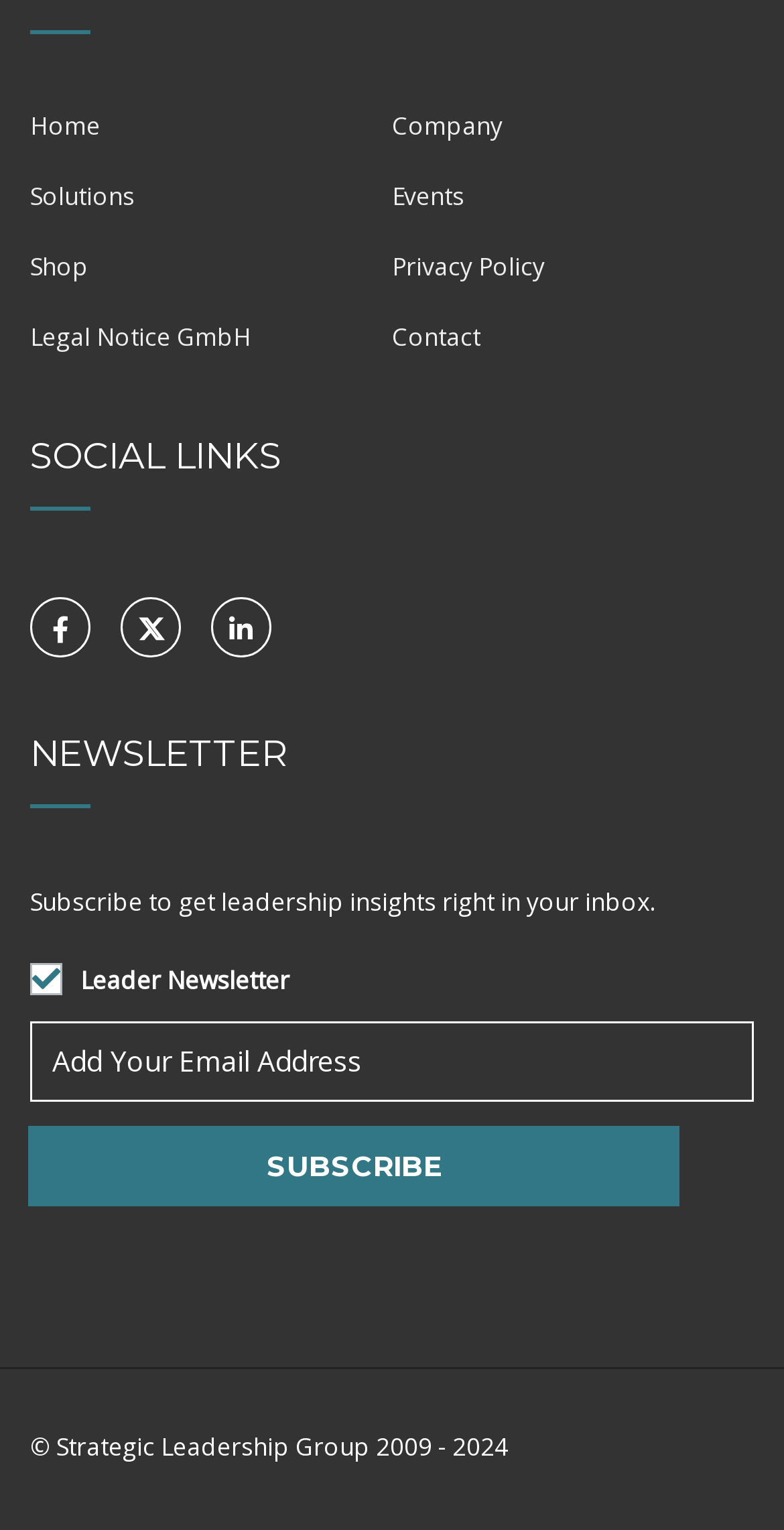Specify the bounding box coordinates of the region I need to click to perform the following instruction: "Click on Home". The coordinates must be four float numbers in the range of 0 to 1, i.e., [left, top, right, bottom].

[0.038, 0.071, 0.128, 0.094]